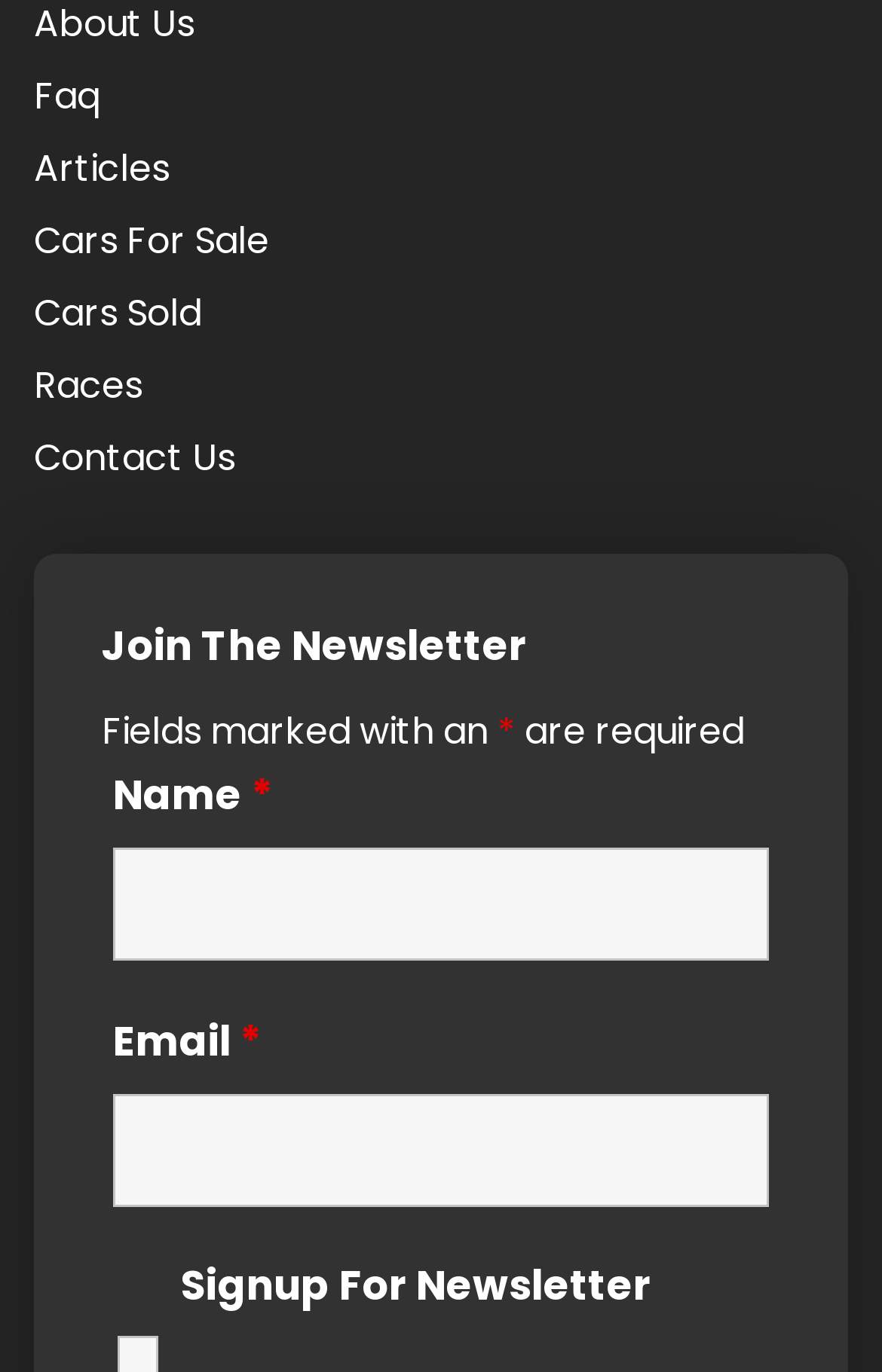Provide your answer to the question using just one word or phrase: How many required fields are there in the newsletter signup form?

2